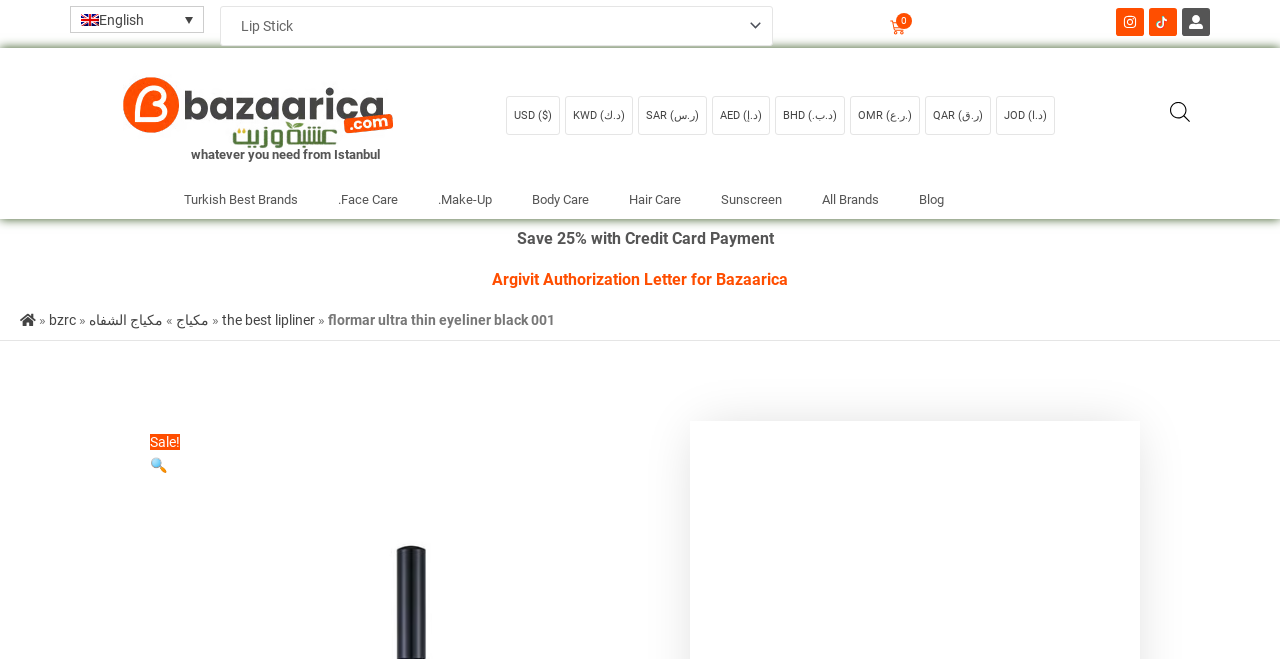Please locate the clickable area by providing the bounding box coordinates to follow this instruction: "View Turkish Best Brands".

[0.128, 0.269, 0.248, 0.338]